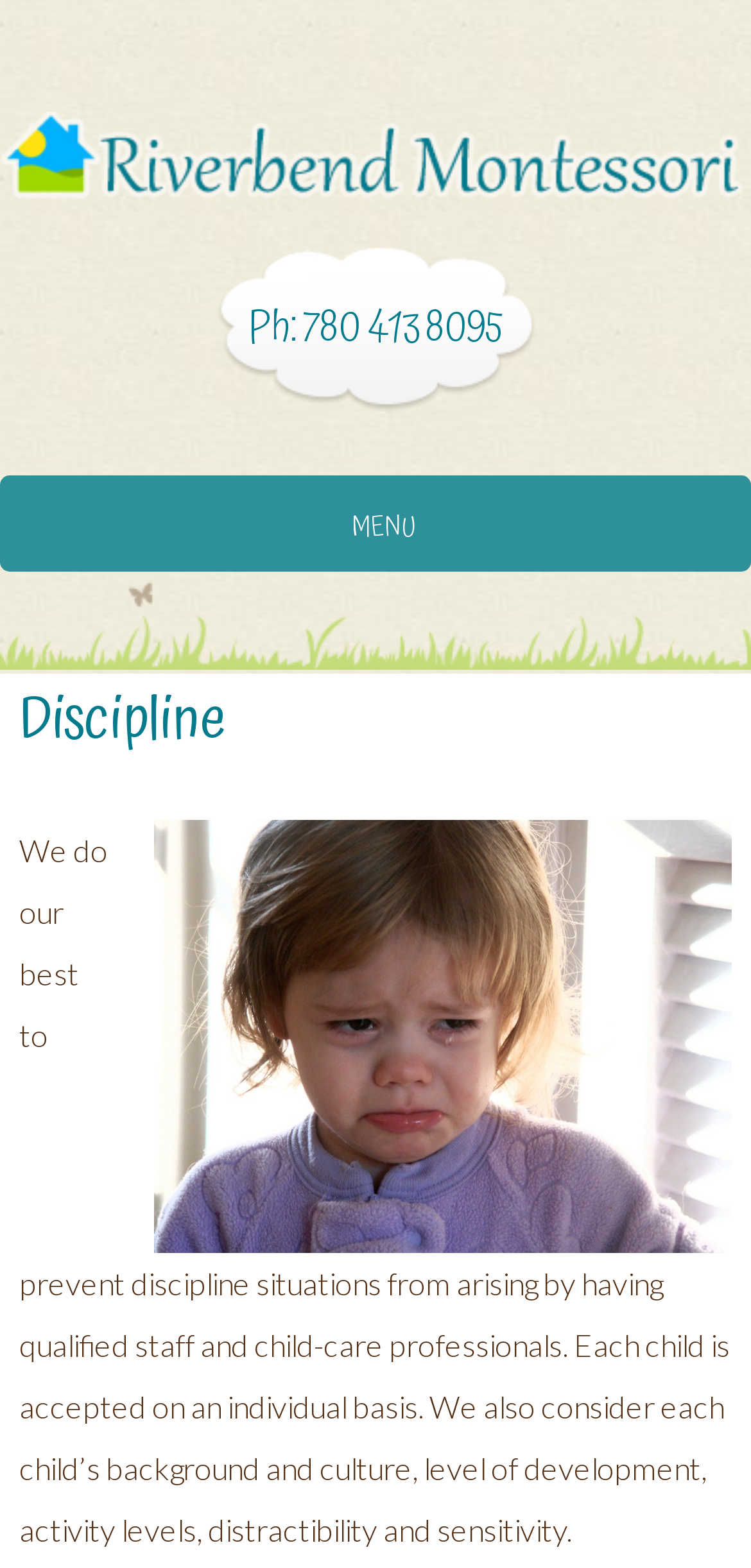Please give a concise answer to this question using a single word or phrase: 
What is the purpose of the staff at Riverbend Montessori?

Prevent discipline situations